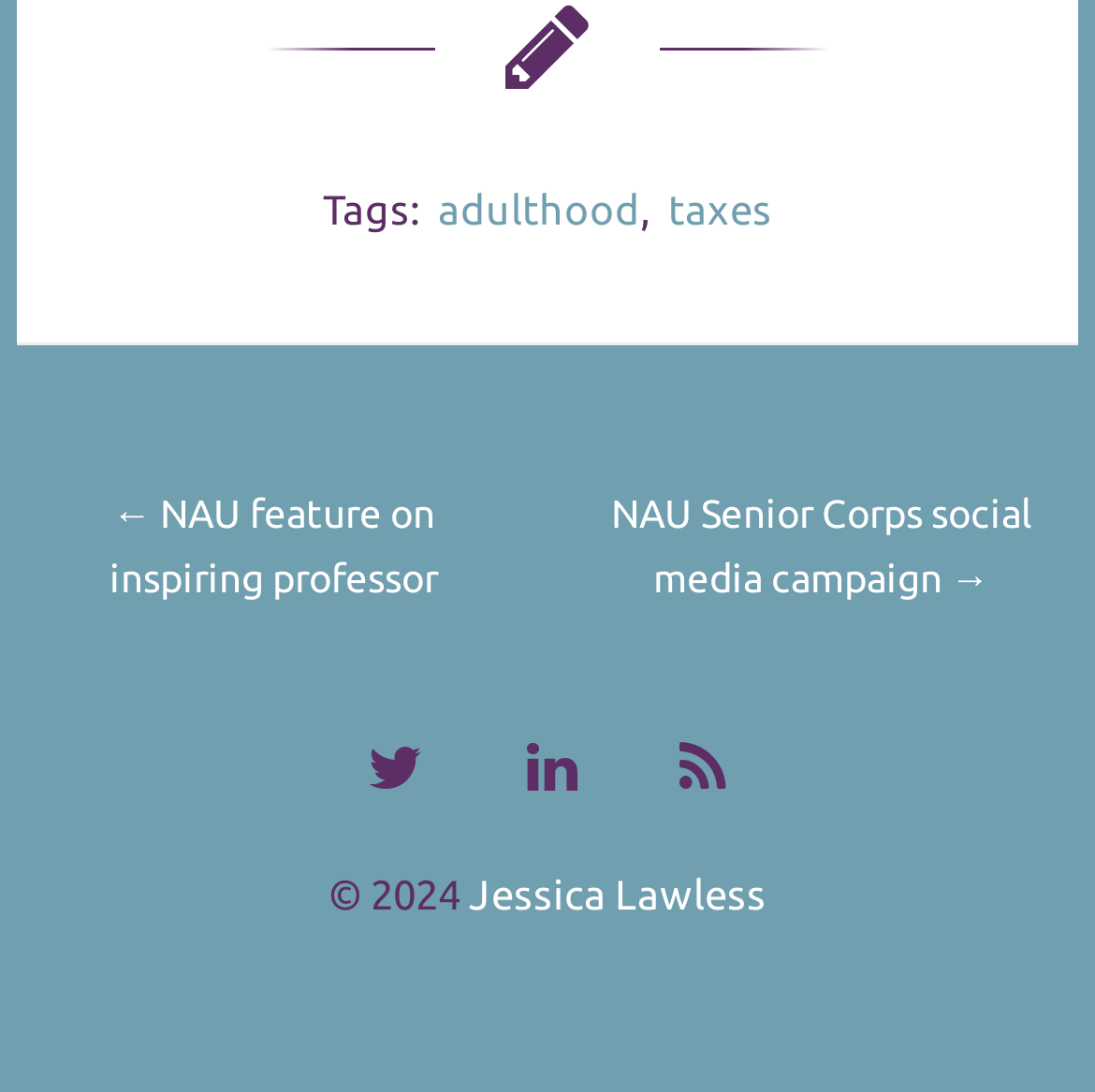What is the purpose of the footer section?
Give a detailed and exhaustive answer to the question.

The footer section is located at the bottom of the webpage and contains several elements, including the text 'Tags:' and links to 'adulthood' and 'taxes'. This suggests that the purpose of the footer section is to display tags and links related to the content of the webpage.